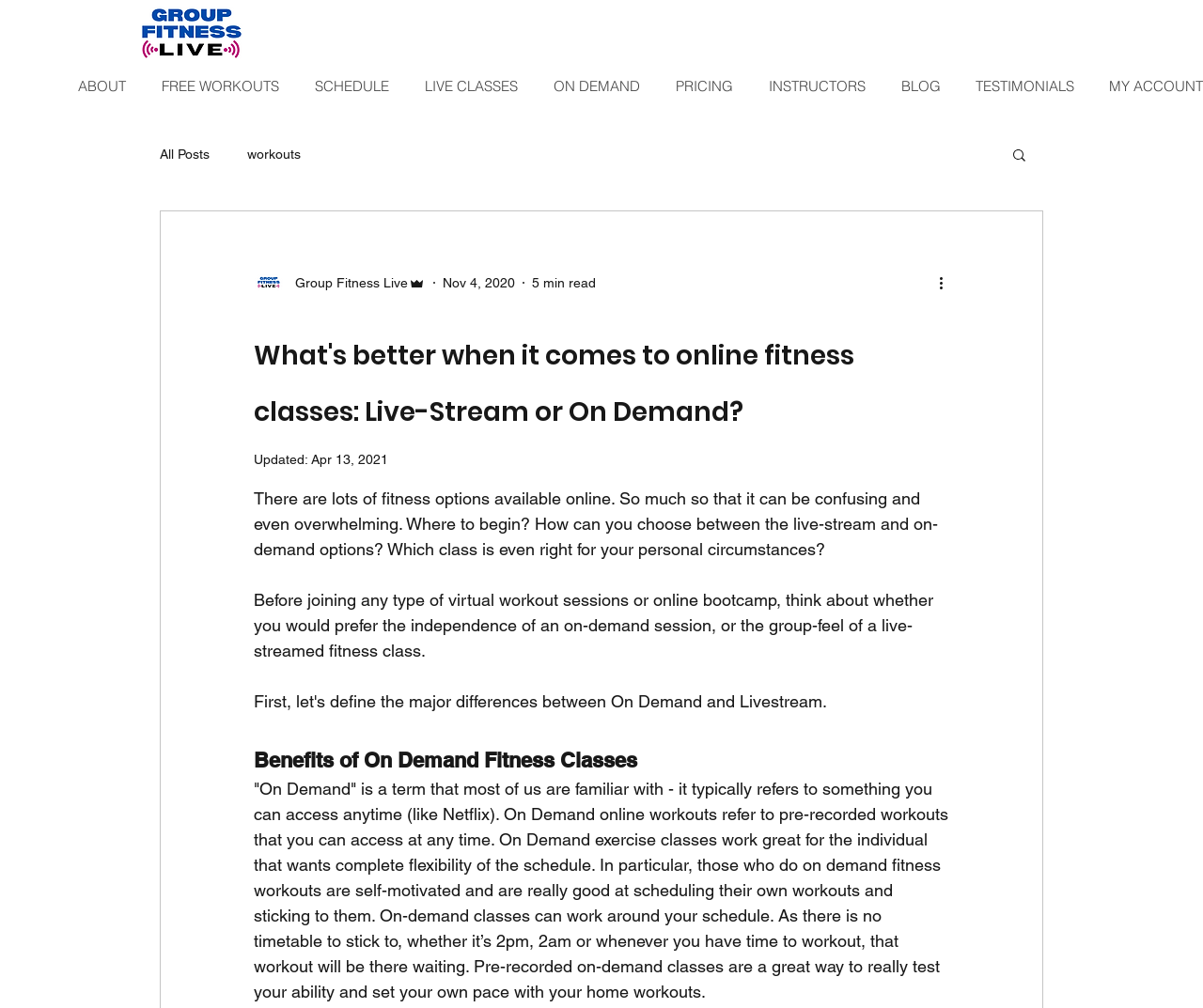Please pinpoint the bounding box coordinates for the region I should click to adhere to this instruction: "Click on the 'Group Fitness Live' link".

[0.117, 0.0, 0.202, 0.069]